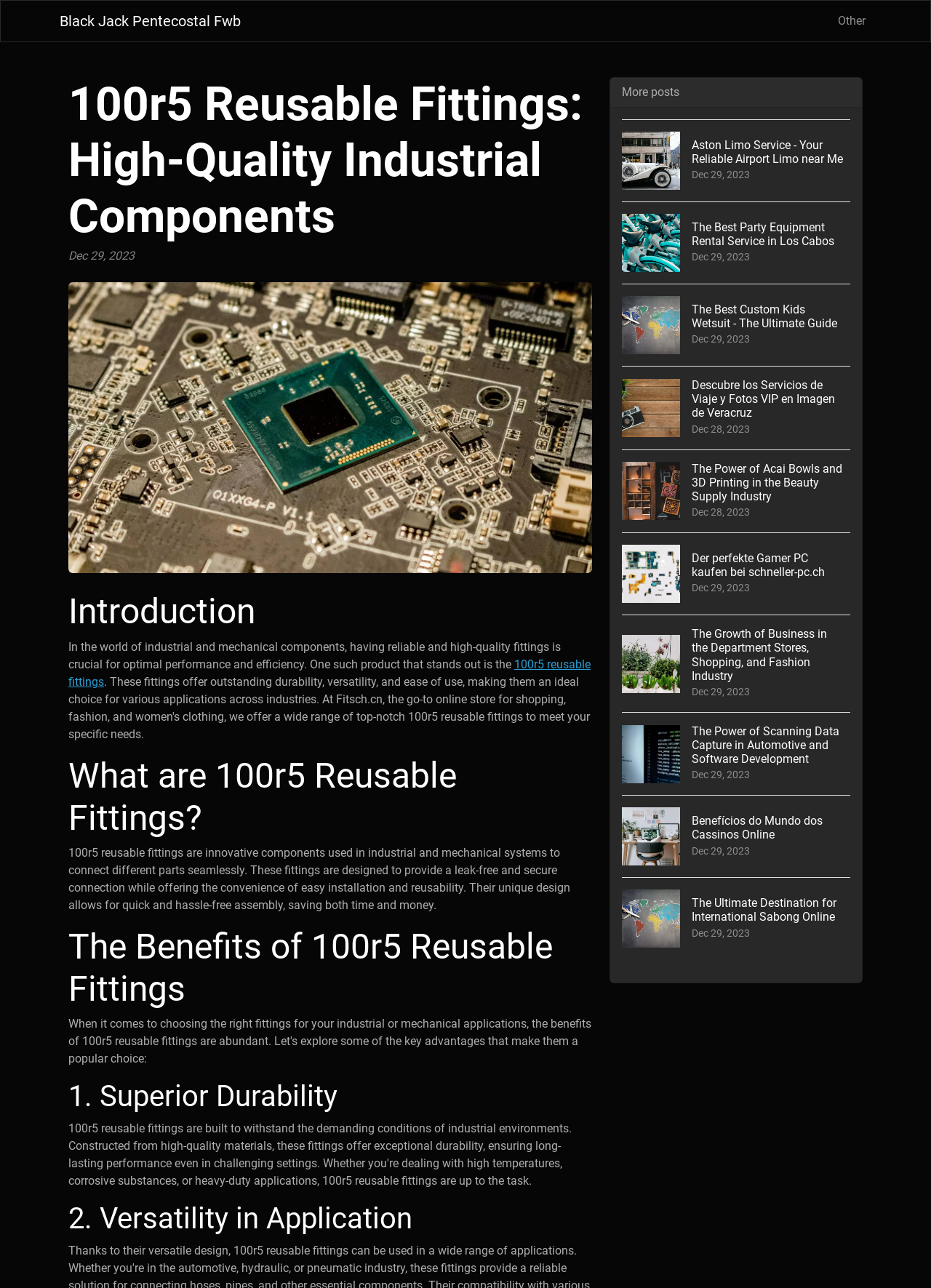Determine the main headline of the webpage and provide its text.

100r5 Reusable Fittings: High-Quality Industrial Components